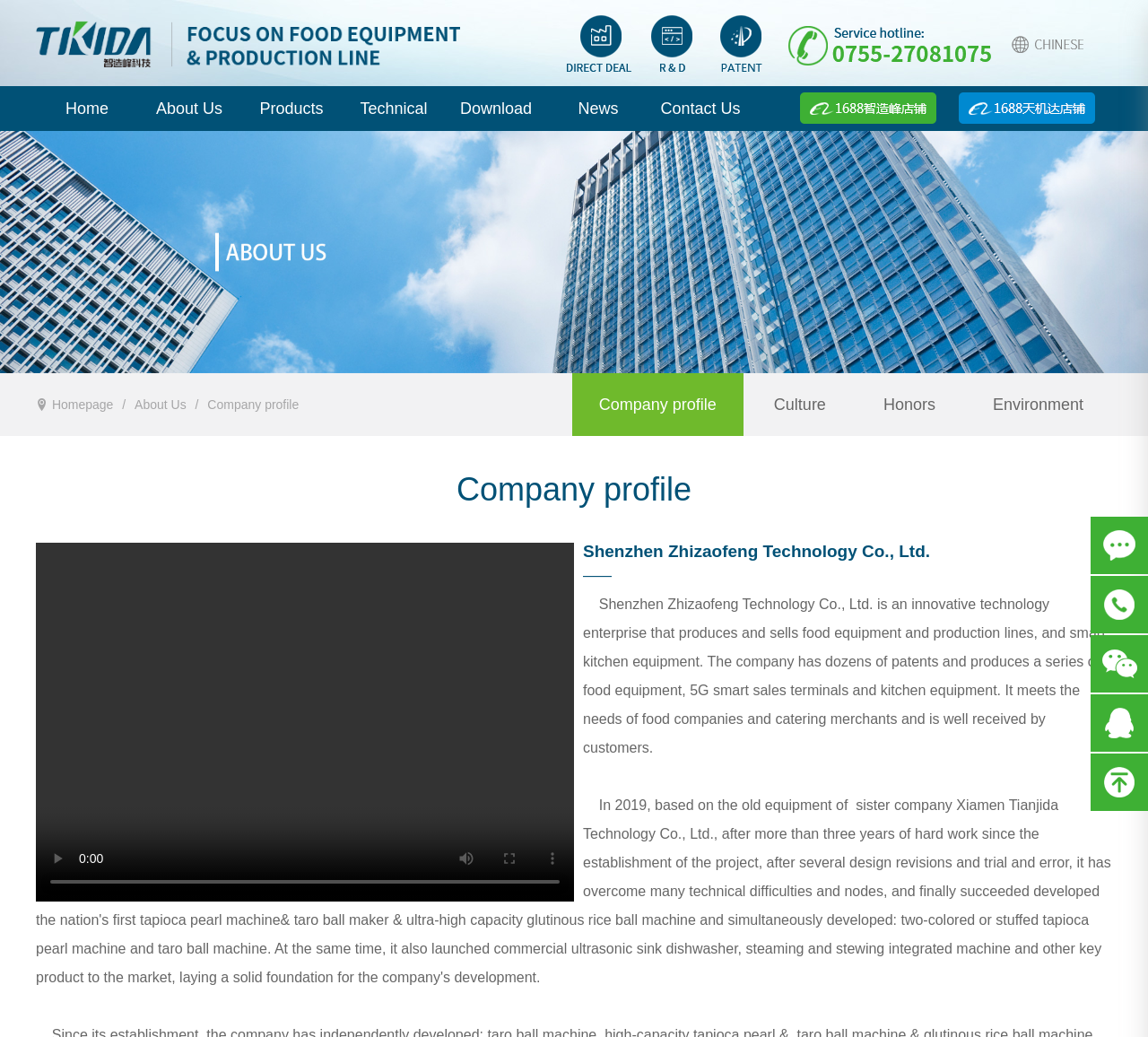Pinpoint the bounding box coordinates of the area that must be clicked to complete this instruction: "Click the English link".

[0.881, 0.035, 0.944, 0.051]